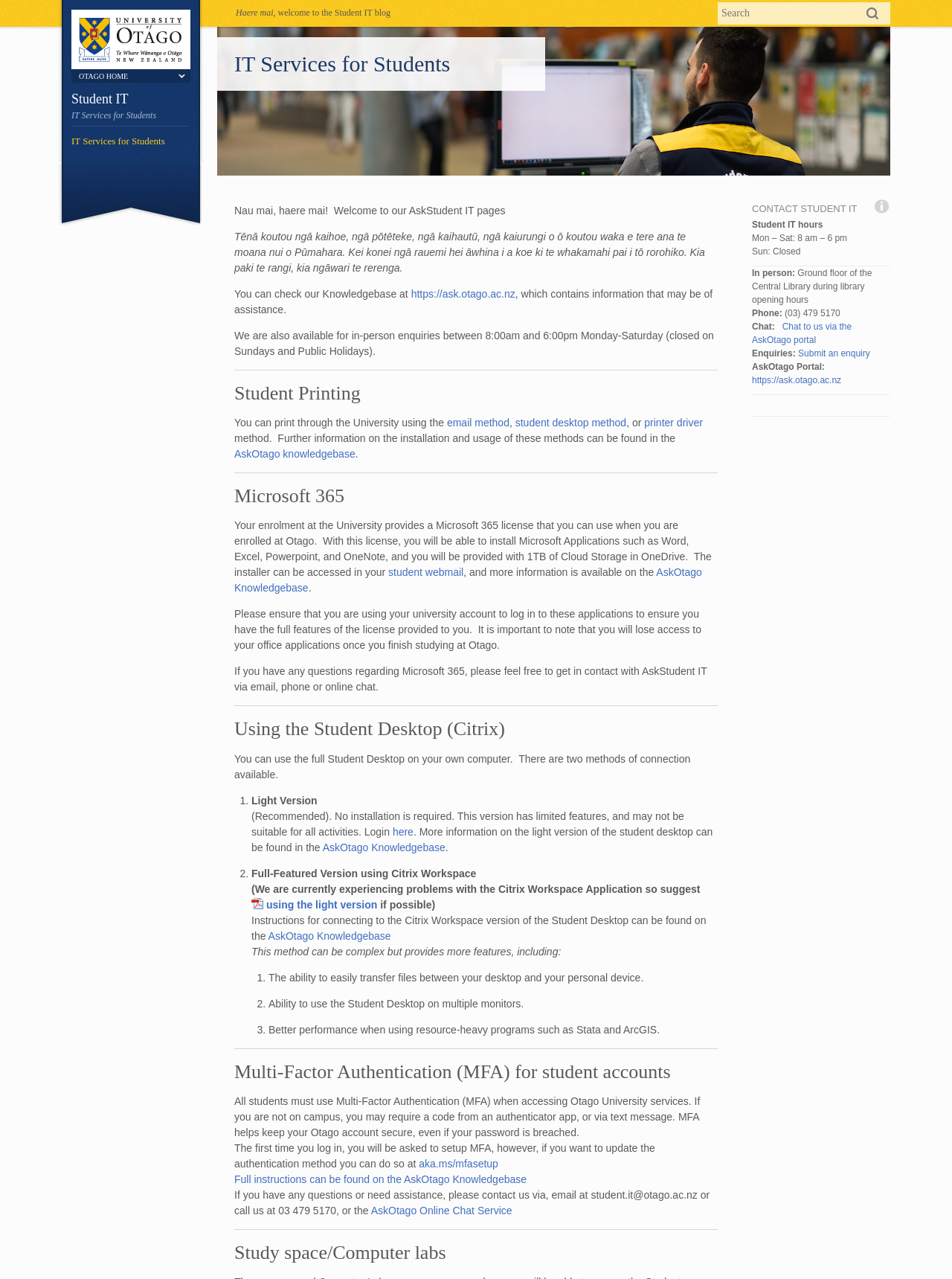Identify the bounding box coordinates of the clickable region to carry out the given instruction: "Contact Student IT".

[0.79, 0.155, 0.935, 0.17]